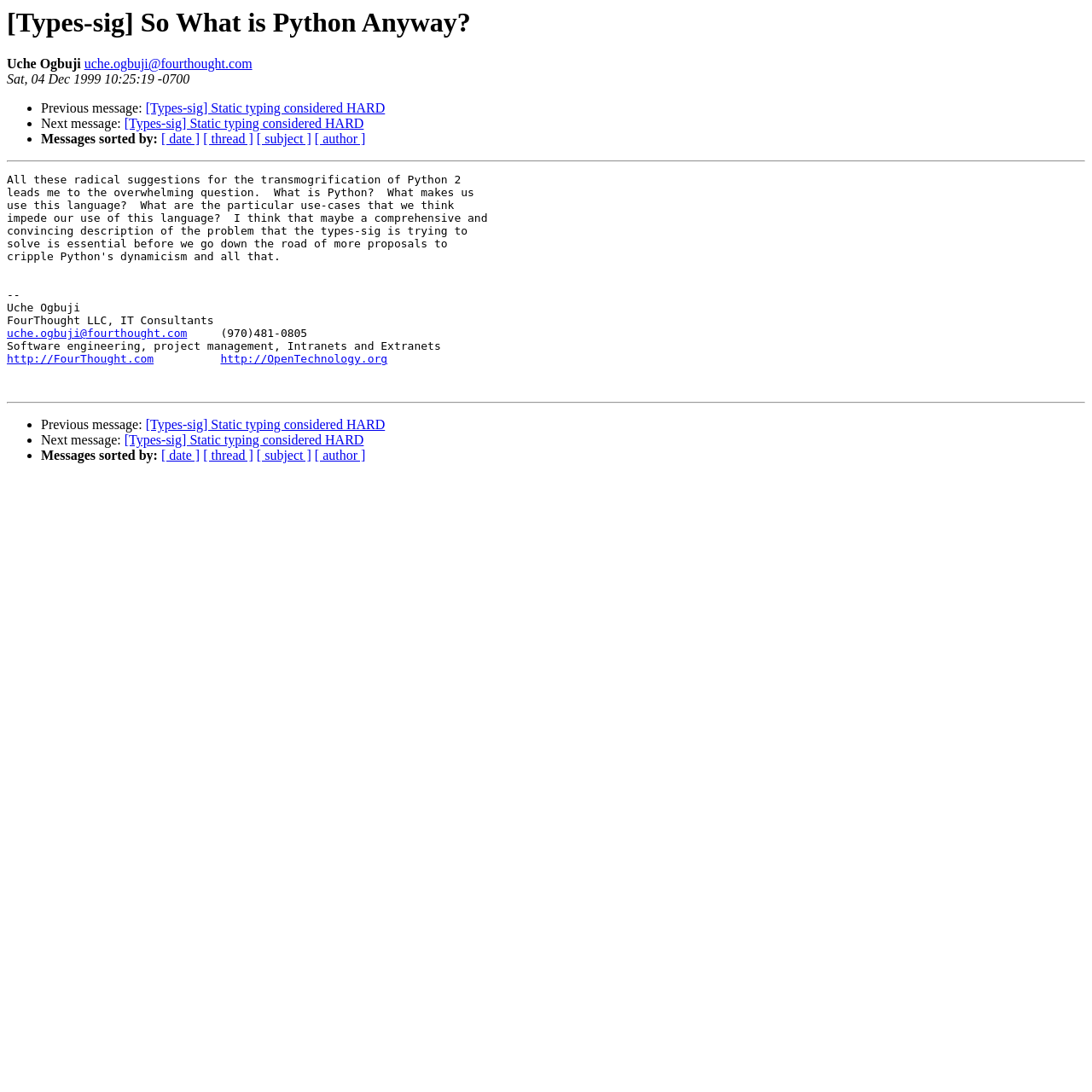Answer the question using only one word or a concise phrase: What is the email address of the author?

uche.ogbuji@fourthought.com